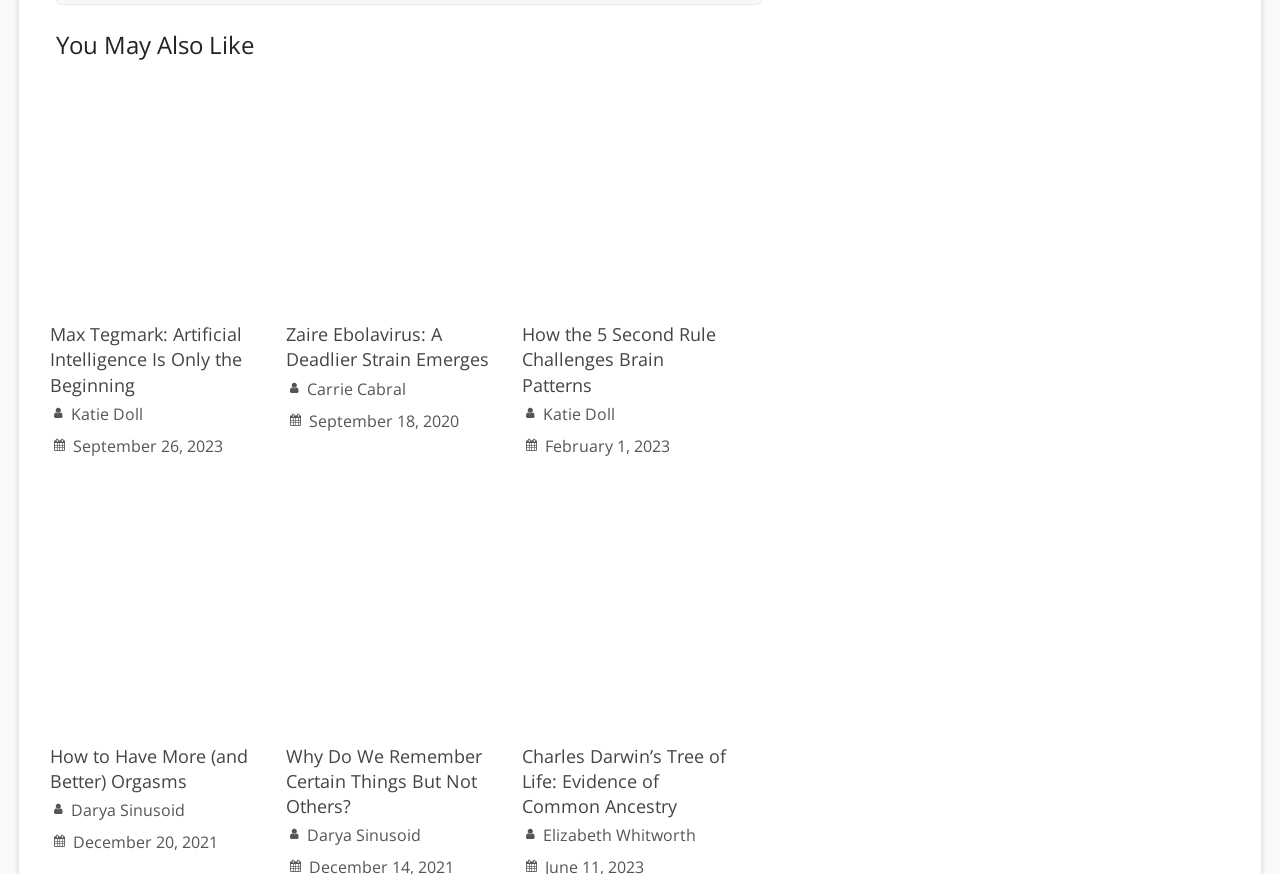Who is the author of the second article?
Provide a concise answer using a single word or phrase based on the image.

Carrie Cabral